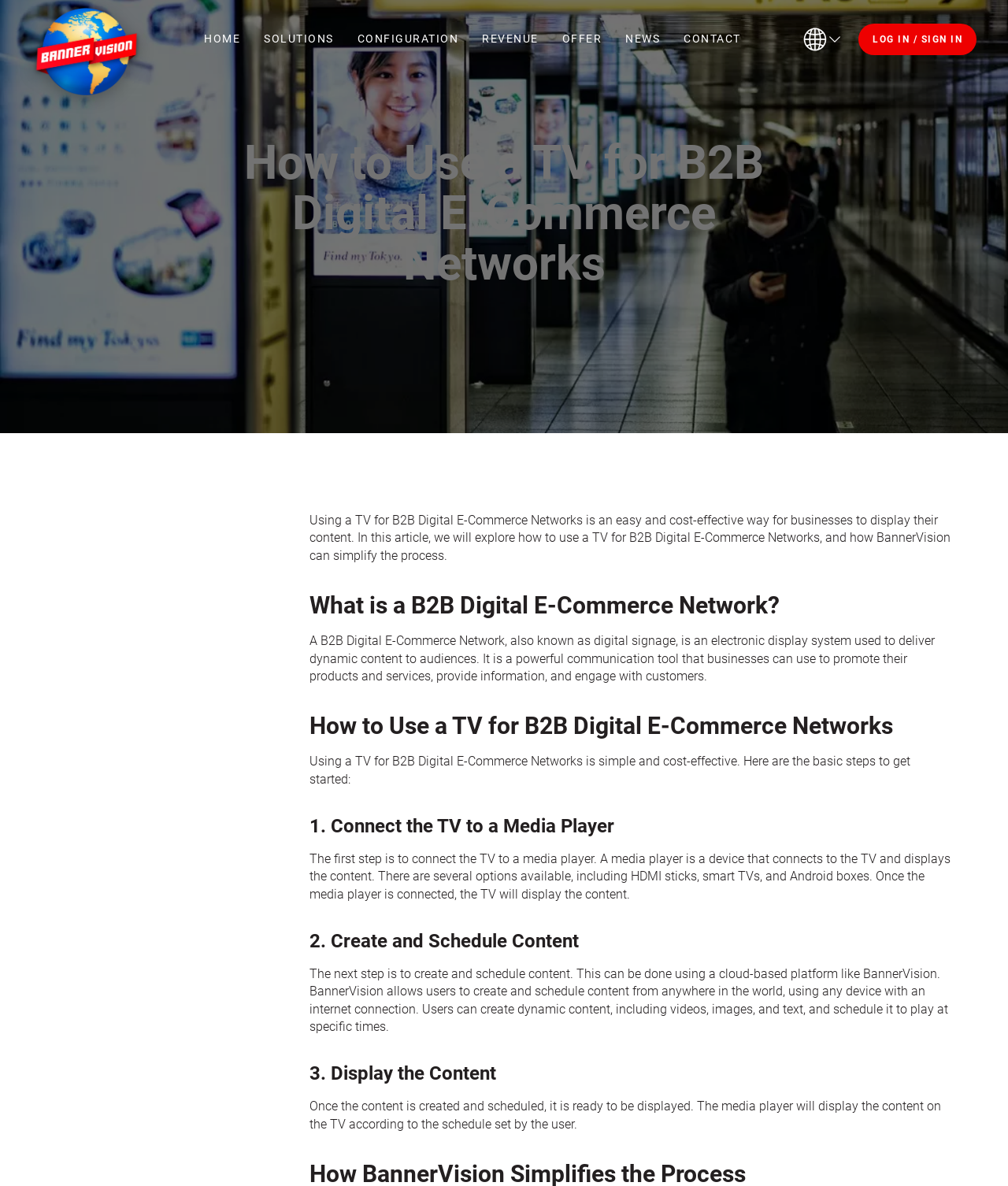What type of device can be used as a media player?
Based on the screenshot, answer the question with a single word or phrase.

HDMI sticks, smart TVs, and Android boxes